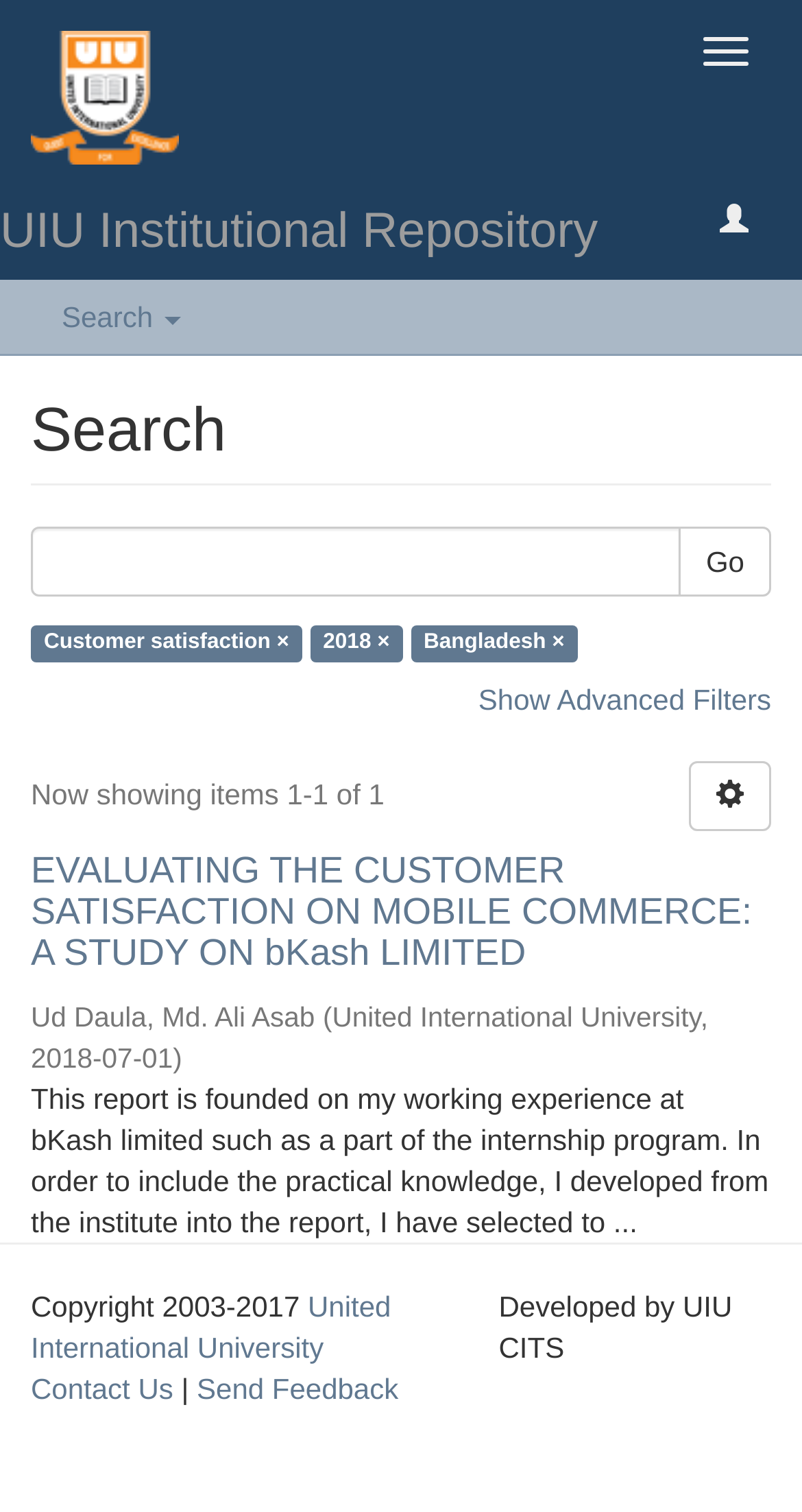Please determine the bounding box coordinates for the element with the description: "parent_node: Go name="query"".

[0.038, 0.349, 0.85, 0.395]